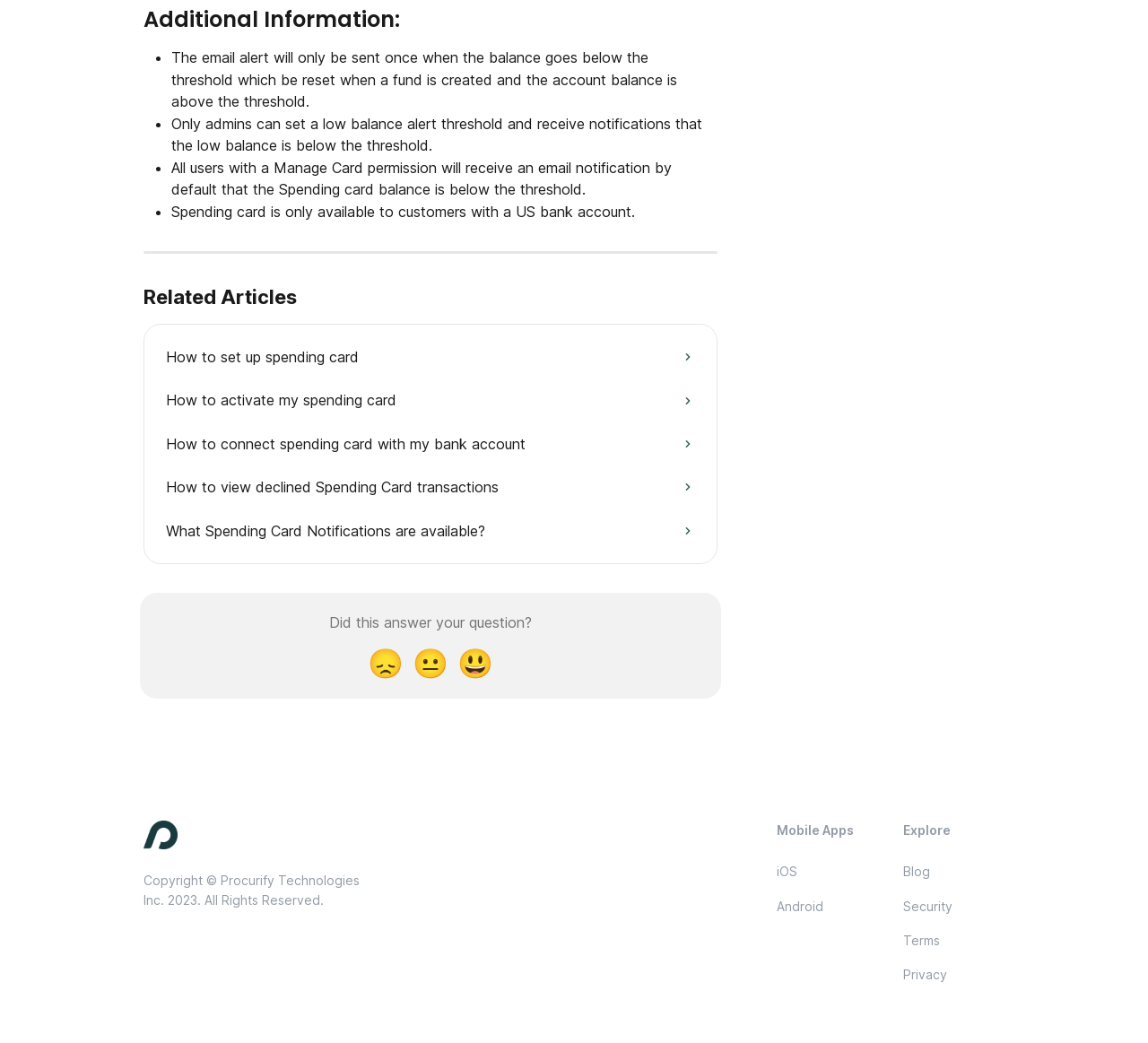Identify the bounding box coordinates of the region that needs to be clicked to carry out this instruction: "Click on 'Blog'". Provide these coordinates as four float numbers ranging from 0 to 1, i.e., [left, top, right, bottom].

[0.787, 0.828, 0.81, 0.843]